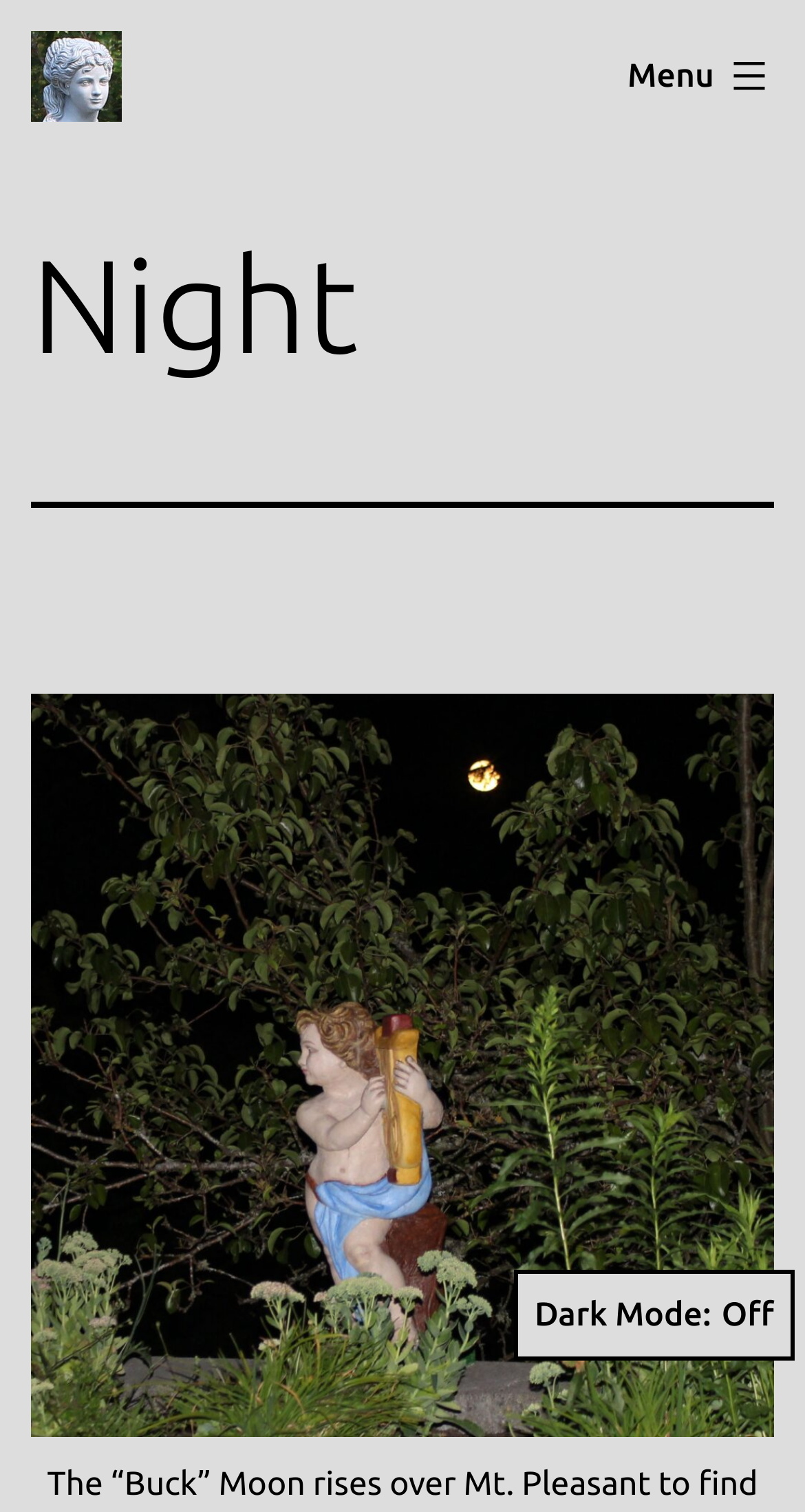How many links are there on the page?
Provide a short answer using one word or a brief phrase based on the image.

2